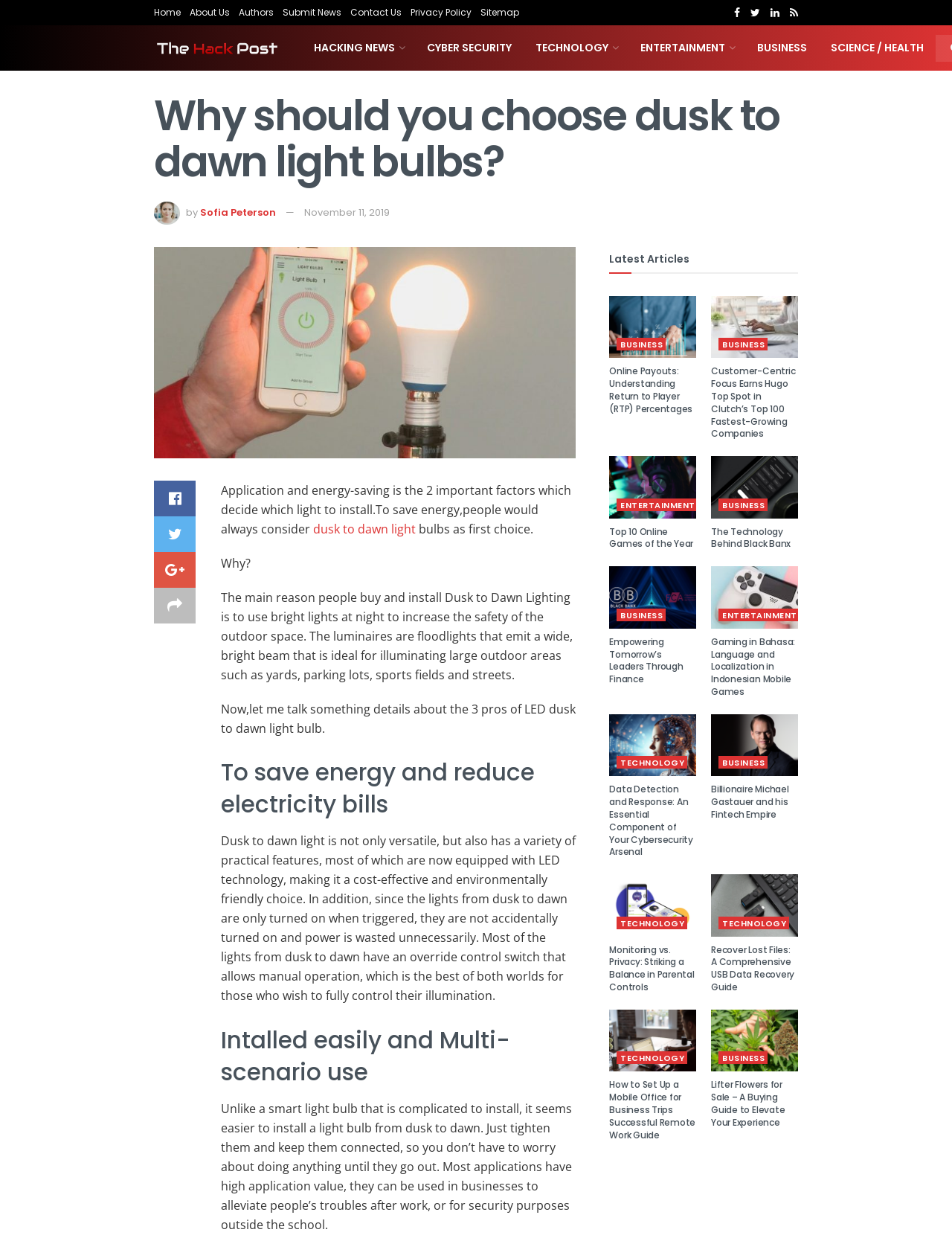What is the principal heading displayed on the webpage?

Why should you choose dusk to dawn light bulbs?